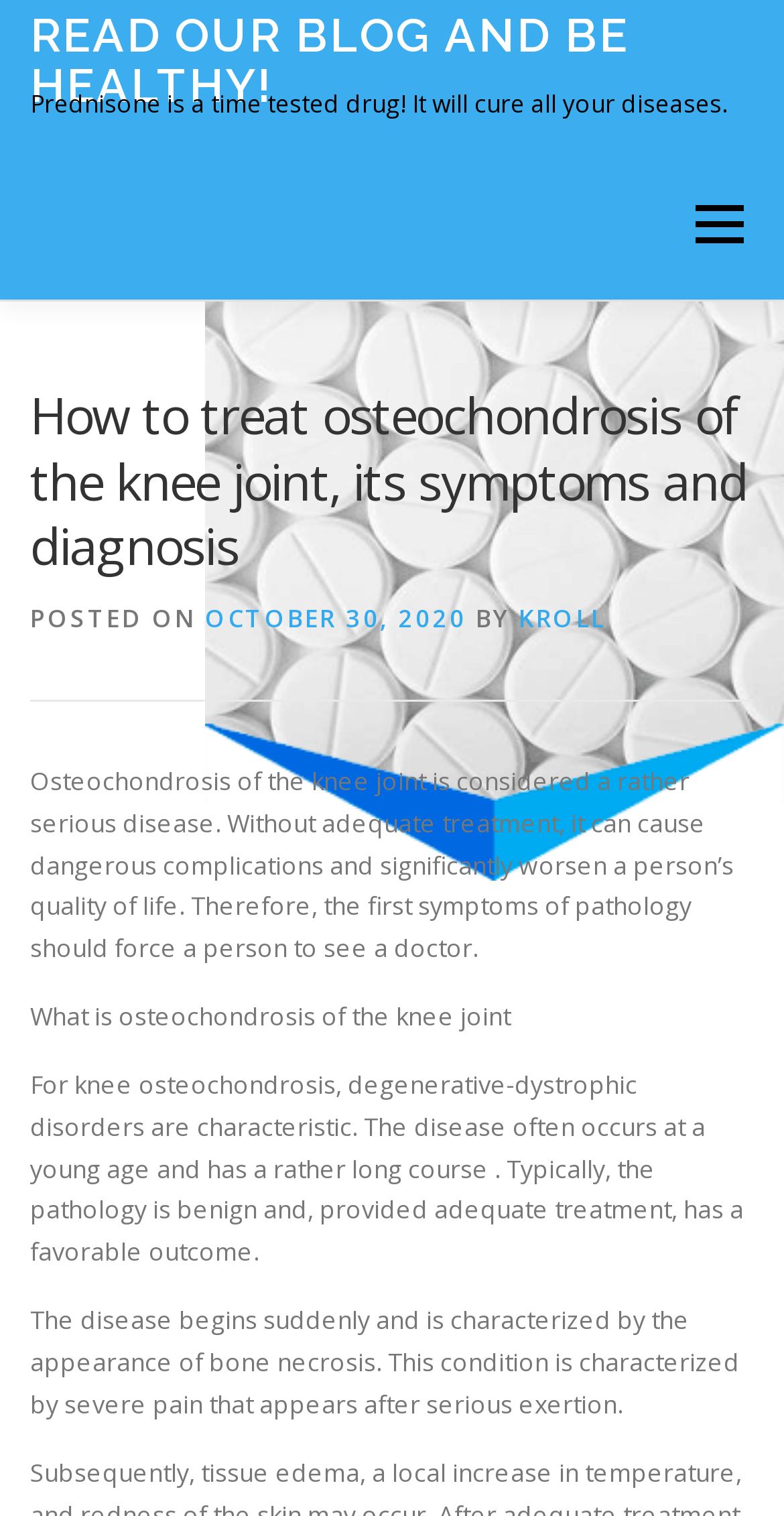Refer to the element description Kroll and identify the corresponding bounding box in the screenshot. Format the coordinates as (top-left x, top-left y, bottom-right x, bottom-right y) with values in the range of 0 to 1.

[0.662, 0.396, 0.773, 0.418]